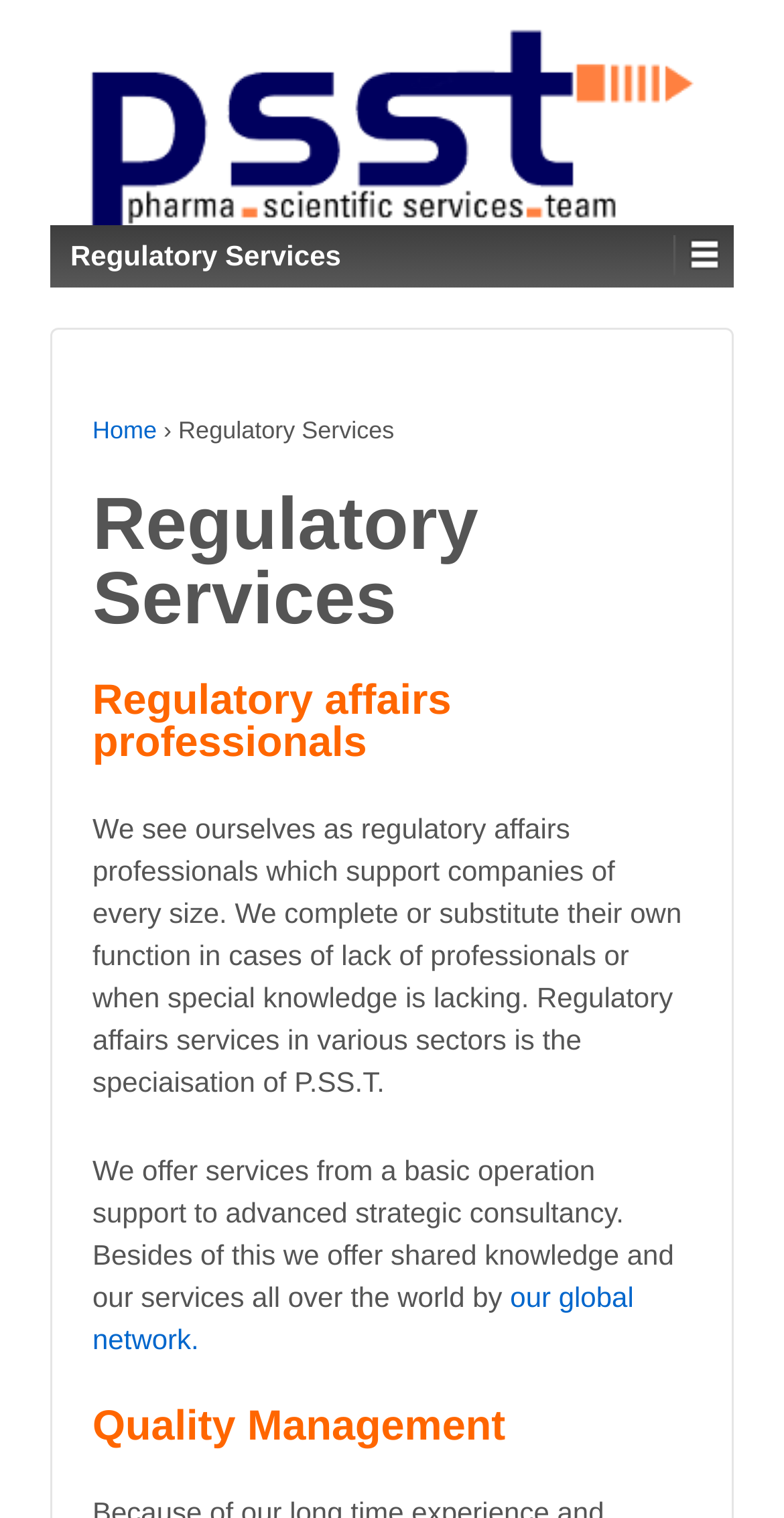Provide an in-depth caption for the elements present on the webpage.

The webpage is about Regulatory Services provided by P.SS.T. At the top, there is a logo image of P.SS.T, accompanied by a link with the same name. Below the logo, the title "Regulatory Services" is displayed prominently. 

To the right of the logo, there is a navigation menu with a link to "Home" and a separator symbol "›". 

The main content of the webpage is divided into sections. The first section has a heading "Regulatory Services" and a paragraph of text that describes the company's role as regulatory affairs professionals, supporting companies of various sizes. 

Below this section, there is another section with a heading "Regulatory affairs professionals" and a longer paragraph of text that explains the services offered by P.SS.T, ranging from basic operation support to advanced strategic consultancy. This section also mentions the company's global network, with a link to learn more.

Finally, at the bottom of the page, there is a section with a heading "Quality Management", although its content is not immediately visible.